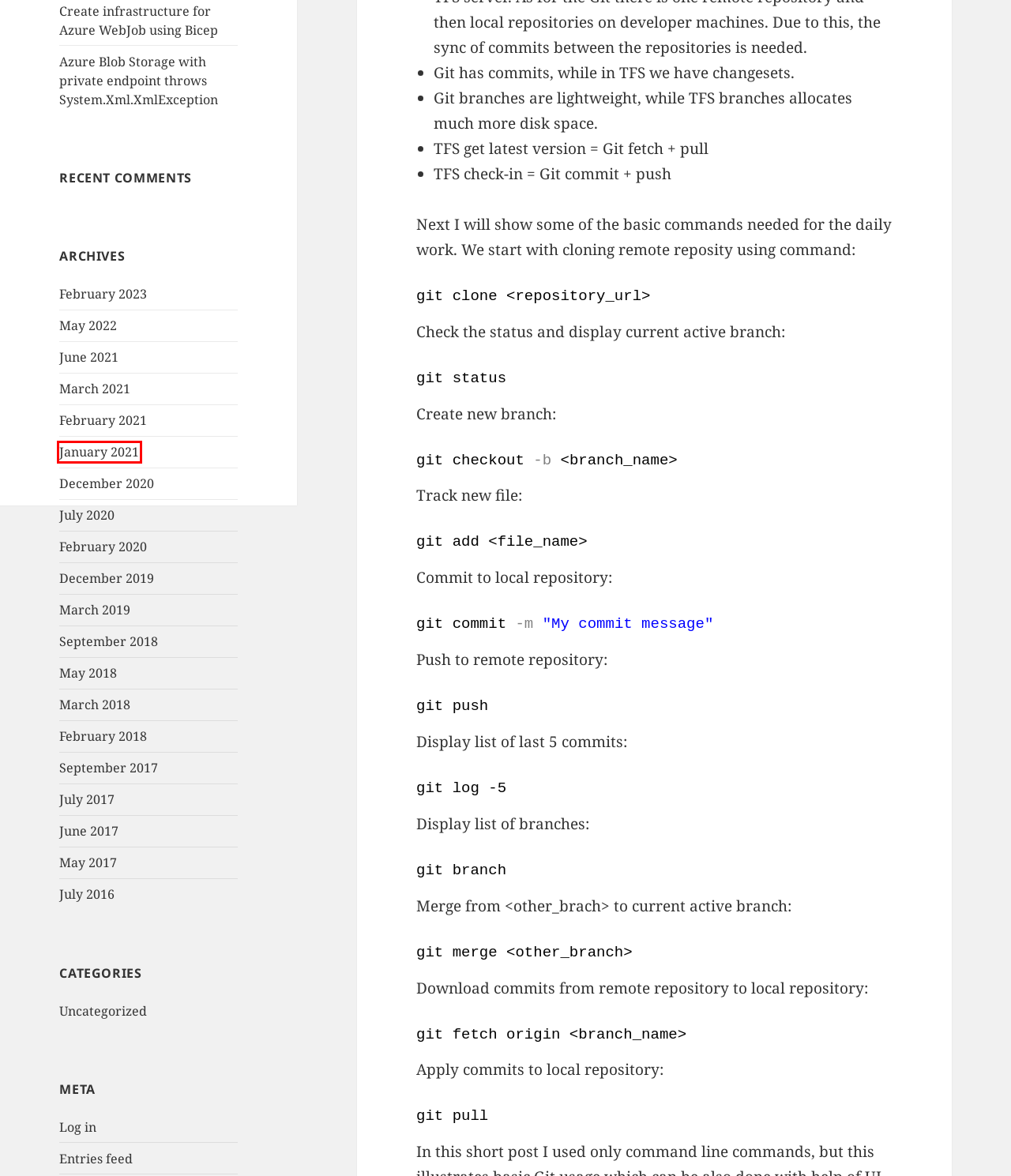You have a screenshot of a webpage with a red bounding box around an element. Choose the best matching webpage description that would appear after clicking the highlighted element. Here are the candidates:
A. February 2021 – Marián Košťál
B. Uncategorized – Marián Košťál
C. May 2017 – Marián Košťál
D. March 2021 – Marián Košťál
E. January 2021 – Marián Košťál
F. May 2018 – Marián Košťál
G. February 2018 – Marián Košťál
H. June 2017 – Marián Košťál

E